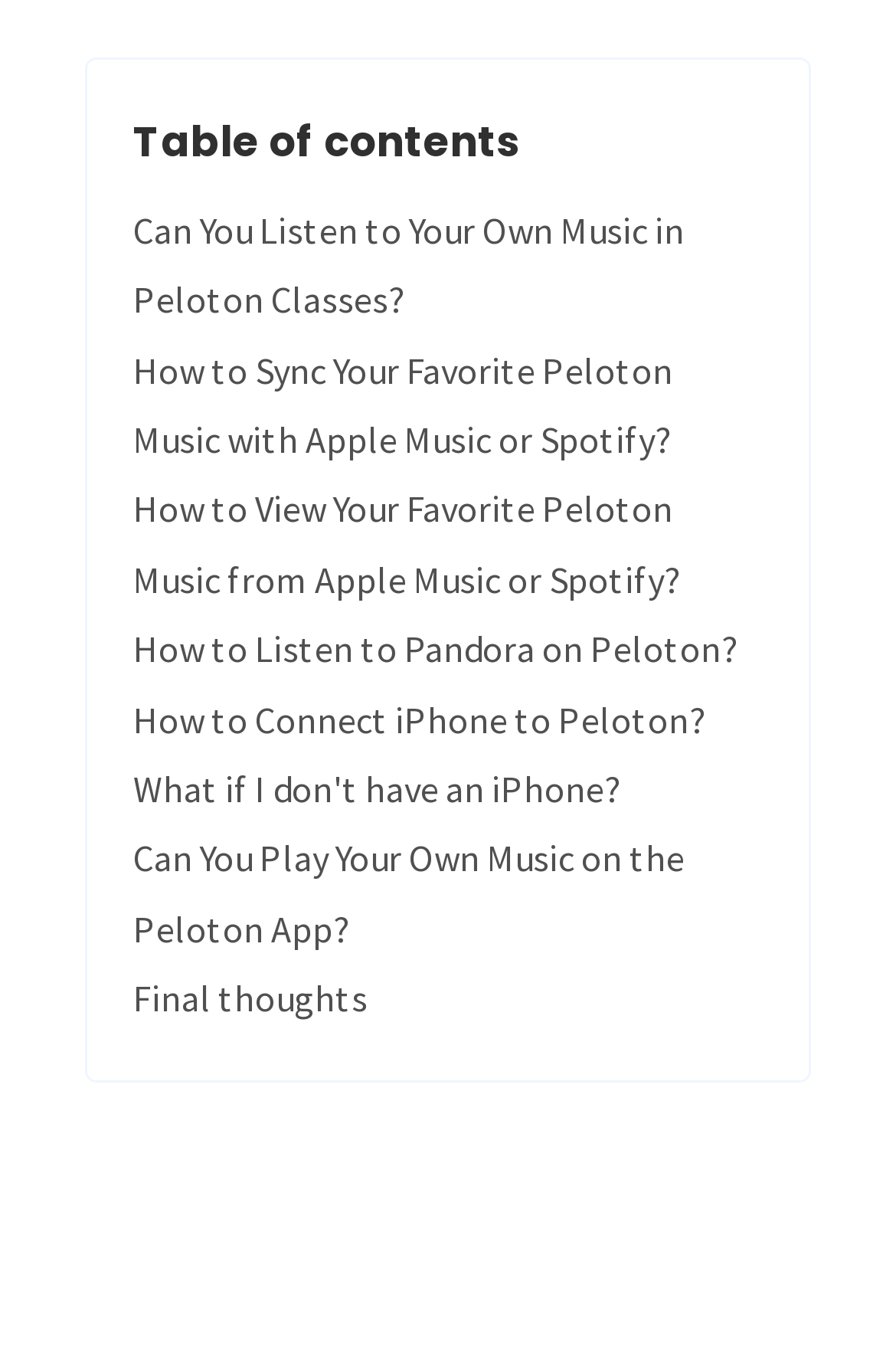What is the topic of the last link in the table of contents?
Craft a detailed and extensive response to the question.

I looked at the last link element under the 'Table of Contents' navigation element, which has the text 'Final thoughts'.